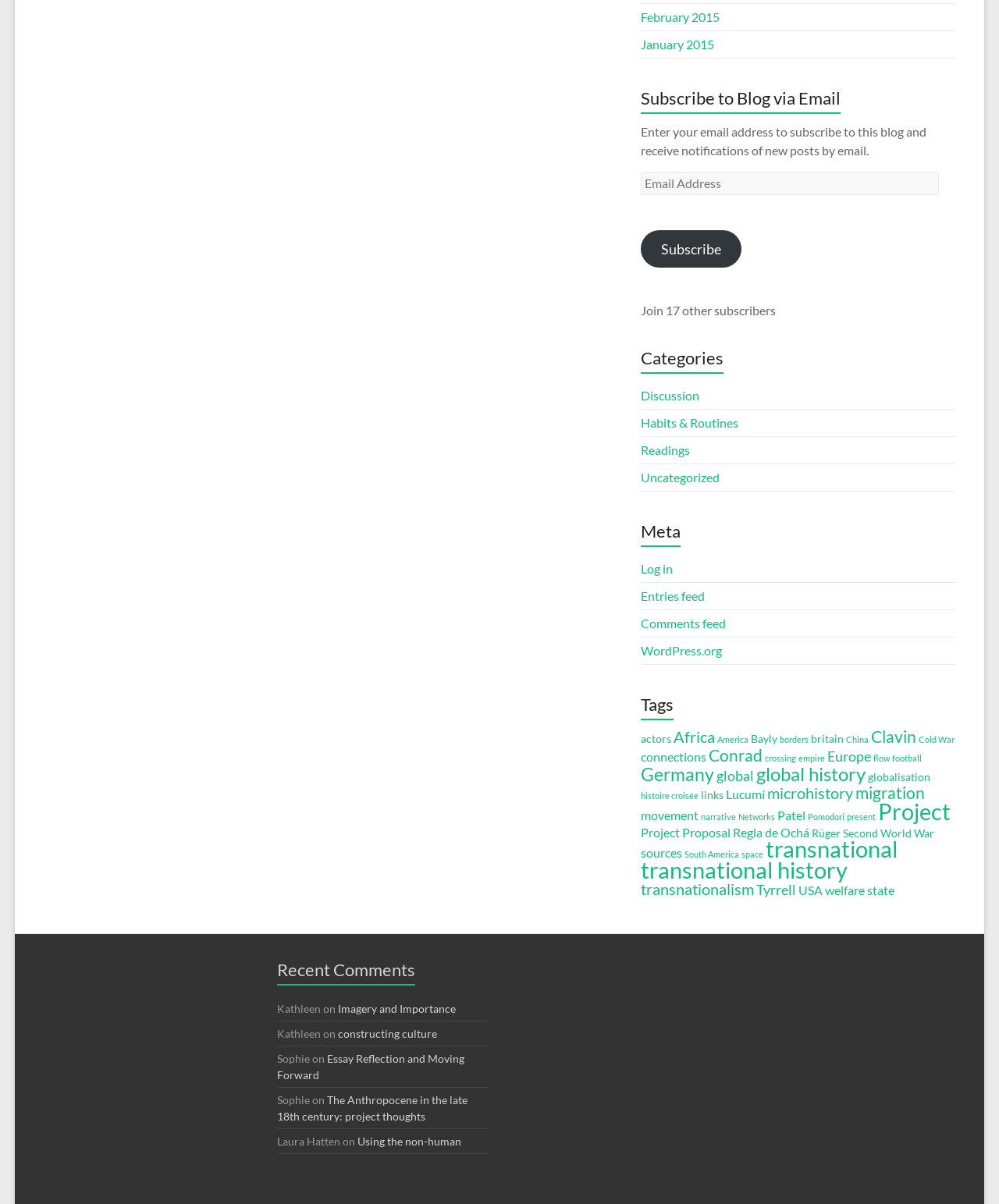What is the title of the blog post commented by Kathleen?
Using the visual information, answer the question in a single word or phrase.

Imagery and Importance